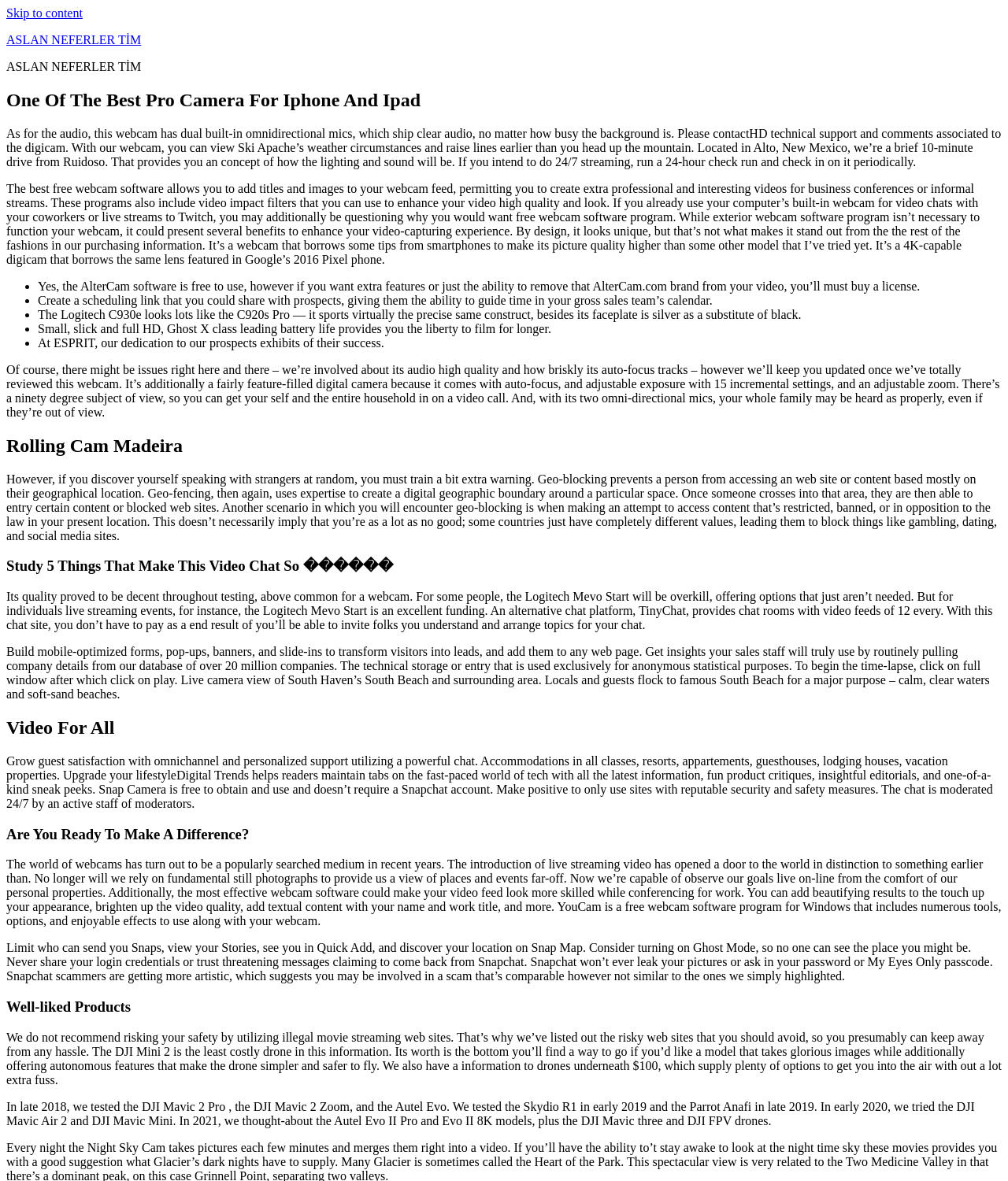What is the benefit of using geo-fencing technology?
Provide an in-depth and detailed explanation in response to the question.

According to the webpage content, geo-fencing technology is used to create a digital geographic boundary around a specific area, allowing for access control and restriction of content based on location.